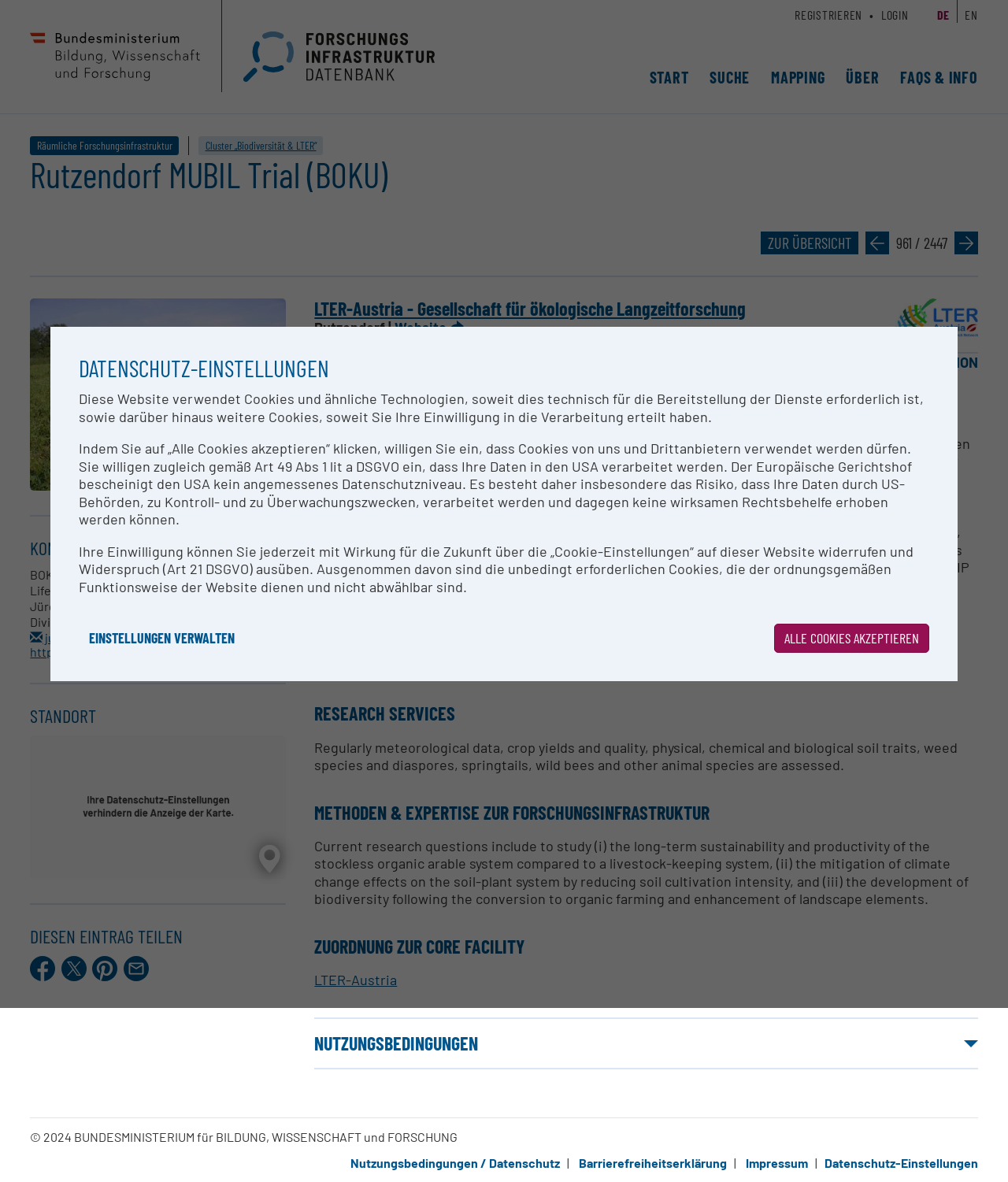Determine the bounding box coordinates of the clickable element to achieve the following action: 'Click the LOGIN link'. Provide the coordinates as four float values between 0 and 1, formatted as [left, top, right, bottom].

[0.874, 0.006, 0.901, 0.019]